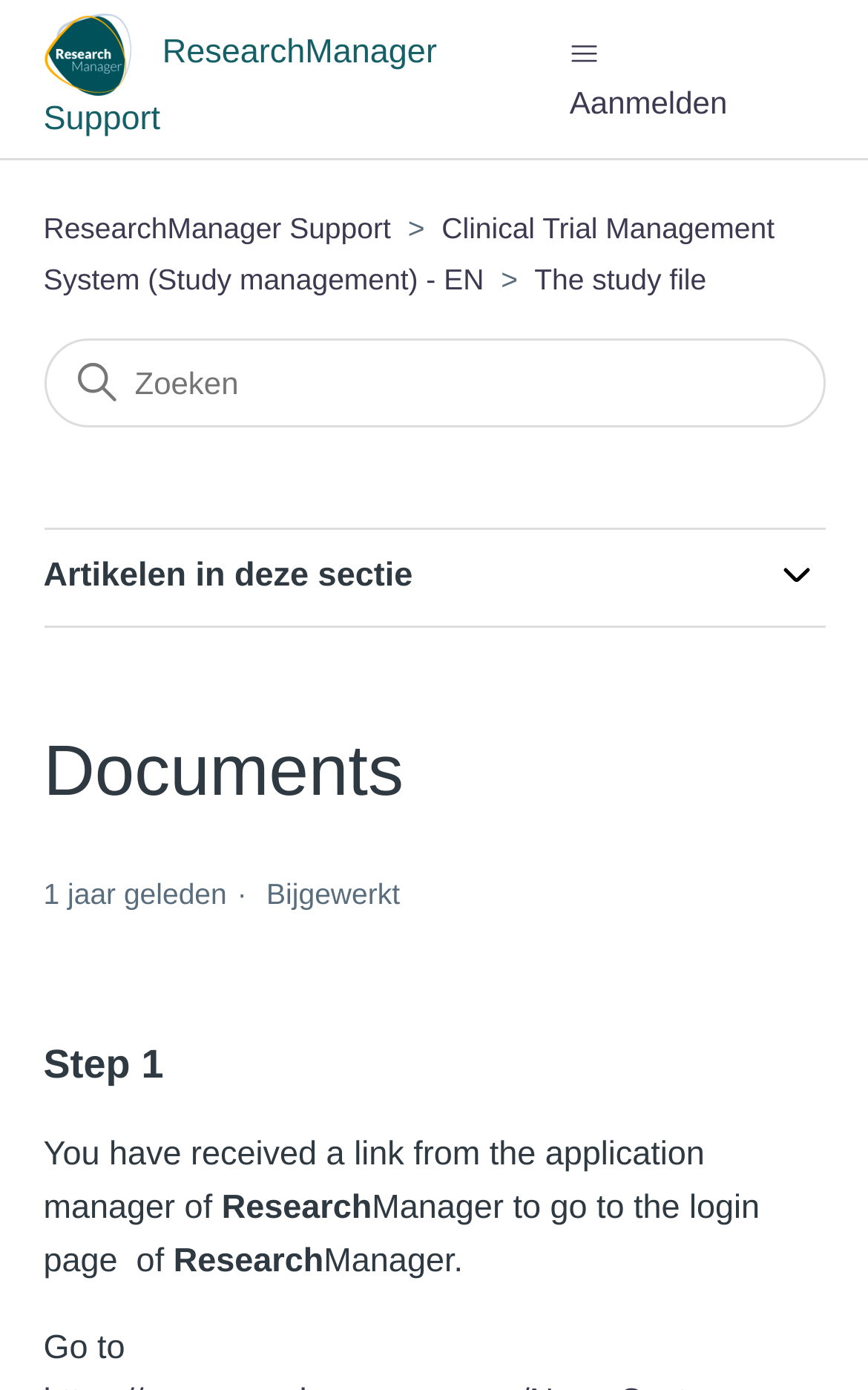What is the current section of the webpage?
Answer with a single word or short phrase according to what you see in the image.

Documents